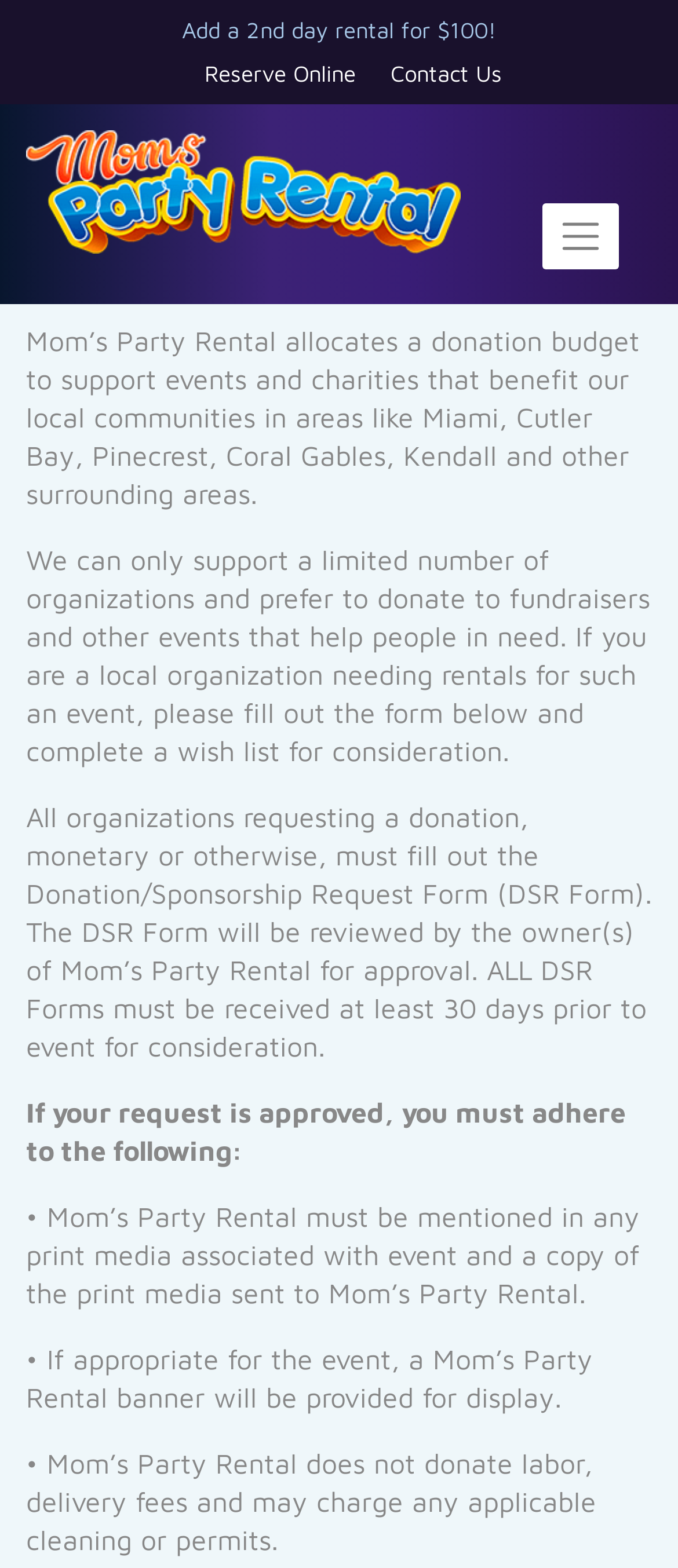What is provided for display at events?
From the image, provide a succinct answer in one word or a short phrase.

Mom's Party Rental banner